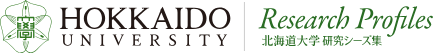Utilize the details in the image to thoroughly answer the following question: Is the university name in bold, uppercase letters?

According to the caption, the university name is prominently displayed in bold, uppercase letters on the left side, which confirms that the answer is yes.